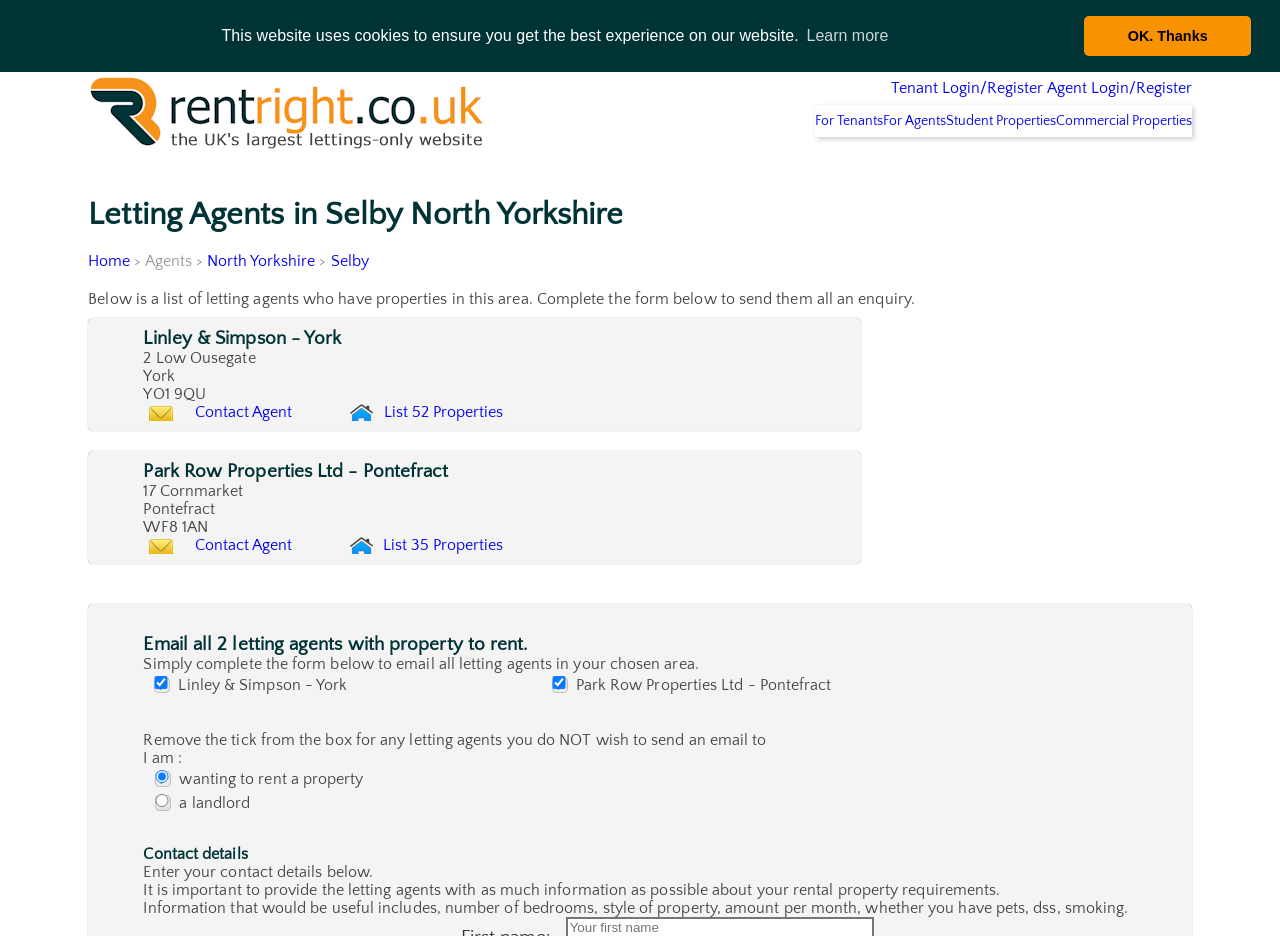Using the webpage screenshot, find the UI element described by ×. Provide the bounding box coordinates in the format (top-left x, top-left y, bottom-right x, bottom-right y), ensuring all values are floating point numbers between 0 and 1.

[0.968, 0.0, 0.98, 0.058]